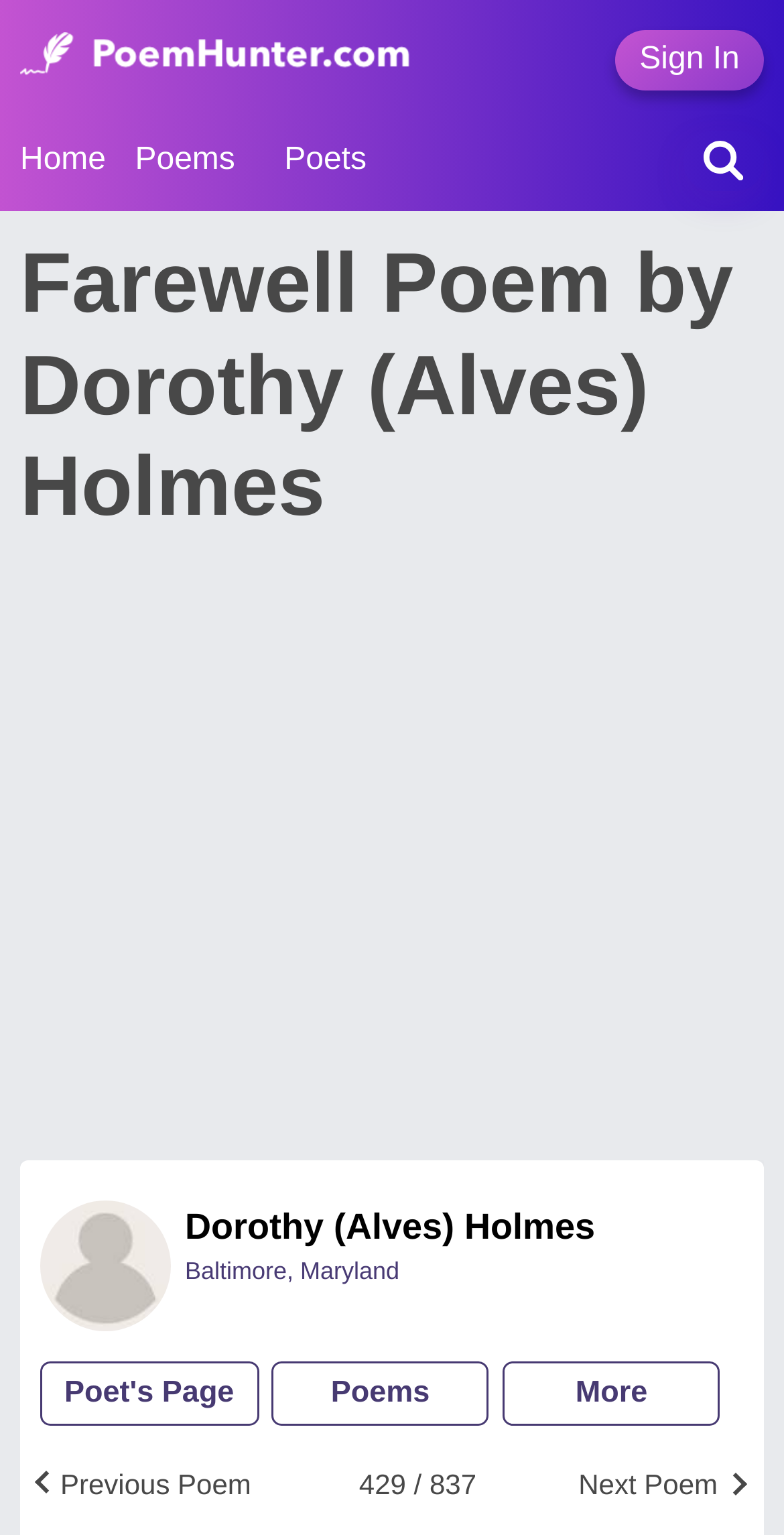Identify the bounding box coordinates of the region that needs to be clicked to carry out this instruction: "View the previous poem". Provide these coordinates as four float numbers ranging from 0 to 1, i.e., [left, top, right, bottom].

[0.064, 0.956, 0.308, 0.977]